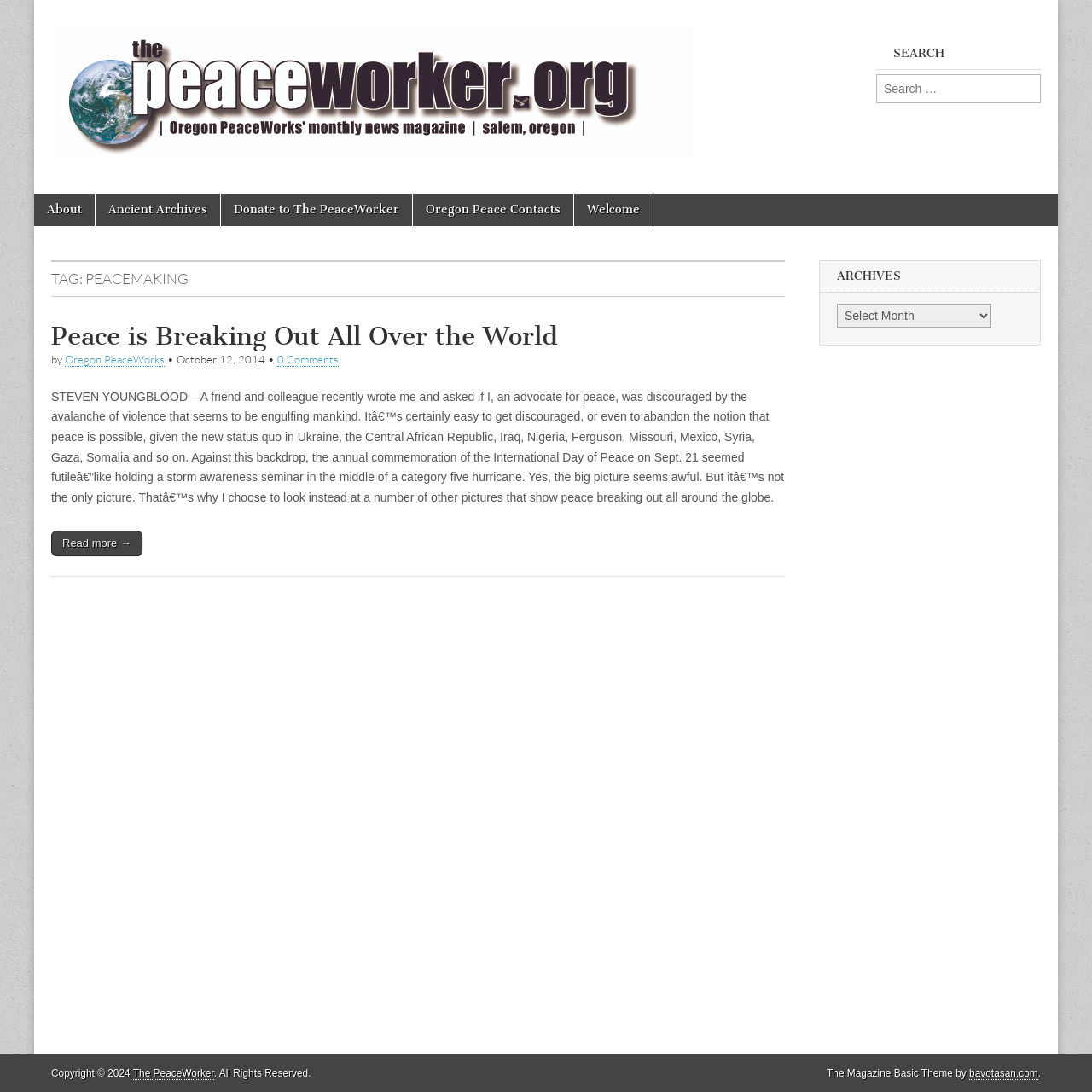Please find the bounding box coordinates of the element that must be clicked to perform the given instruction: "Go to the about page". The coordinates should be four float numbers from 0 to 1, i.e., [left, top, right, bottom].

[0.031, 0.177, 0.087, 0.207]